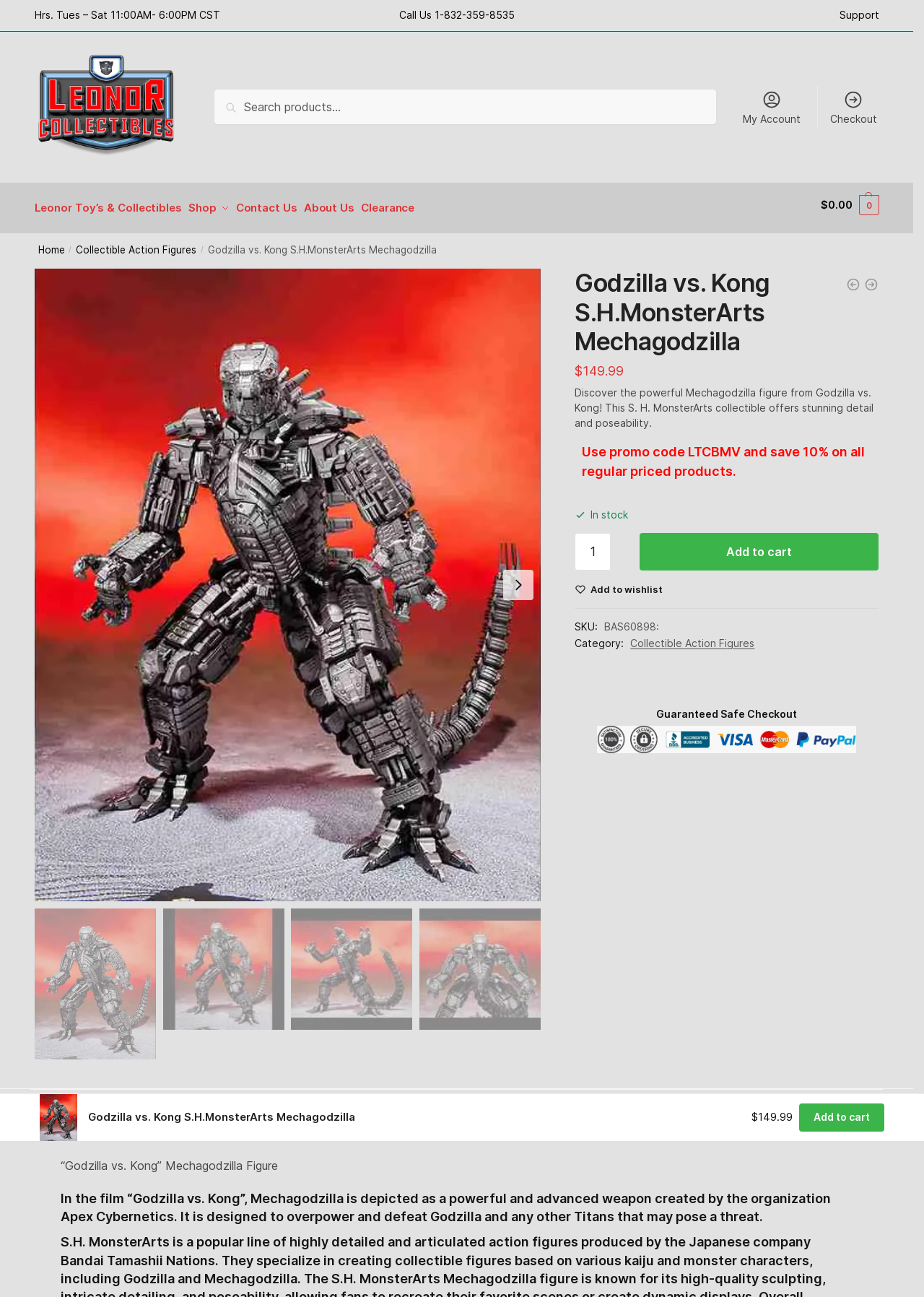Utilize the details in the image to thoroughly answer the following question: What is the price of the Mechagodzilla figure?

I found the price of the Mechagodzilla figure by looking at the product information section, where it is listed as '$149.99'.